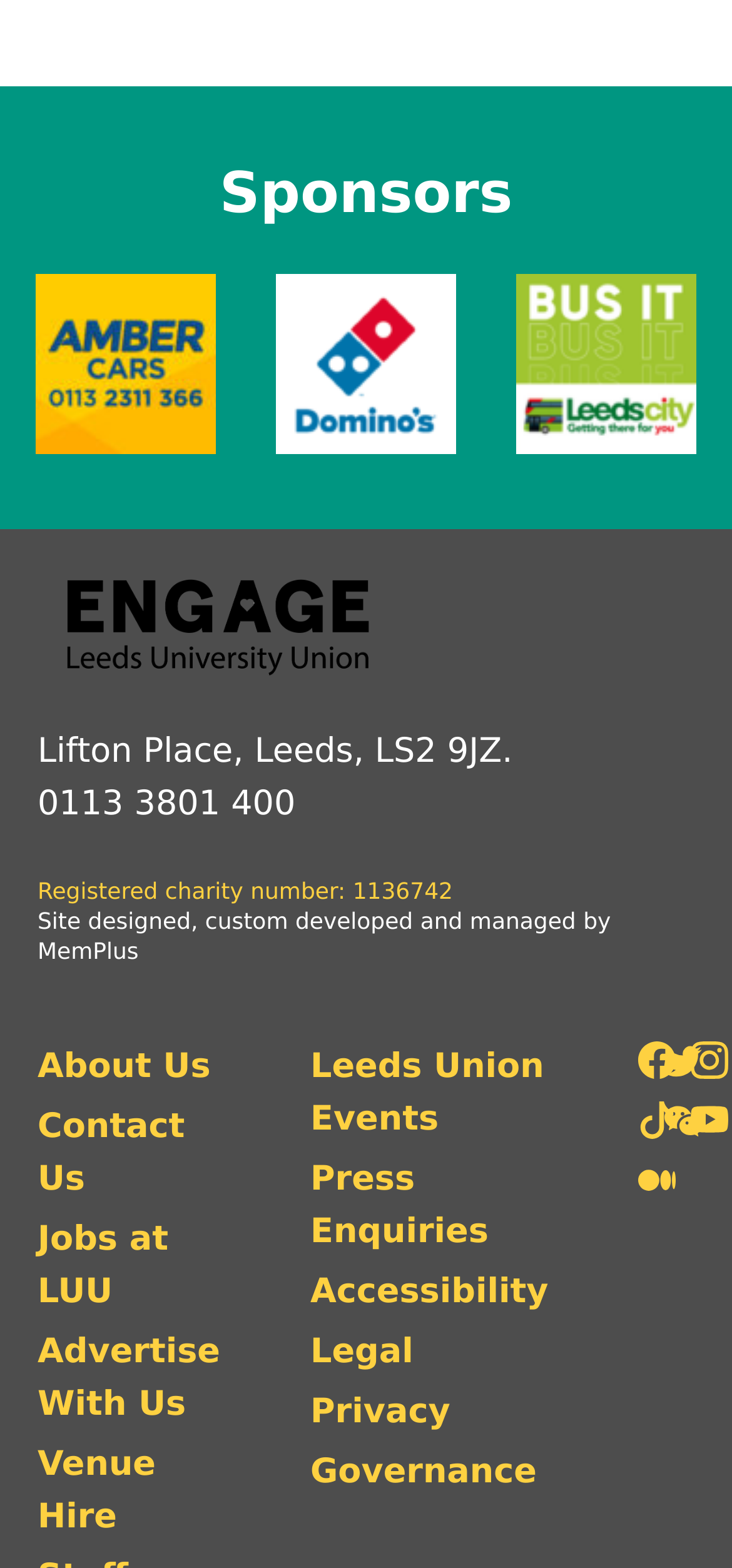Respond to the following question with a brief word or phrase:
How many links are there in the footer?

11